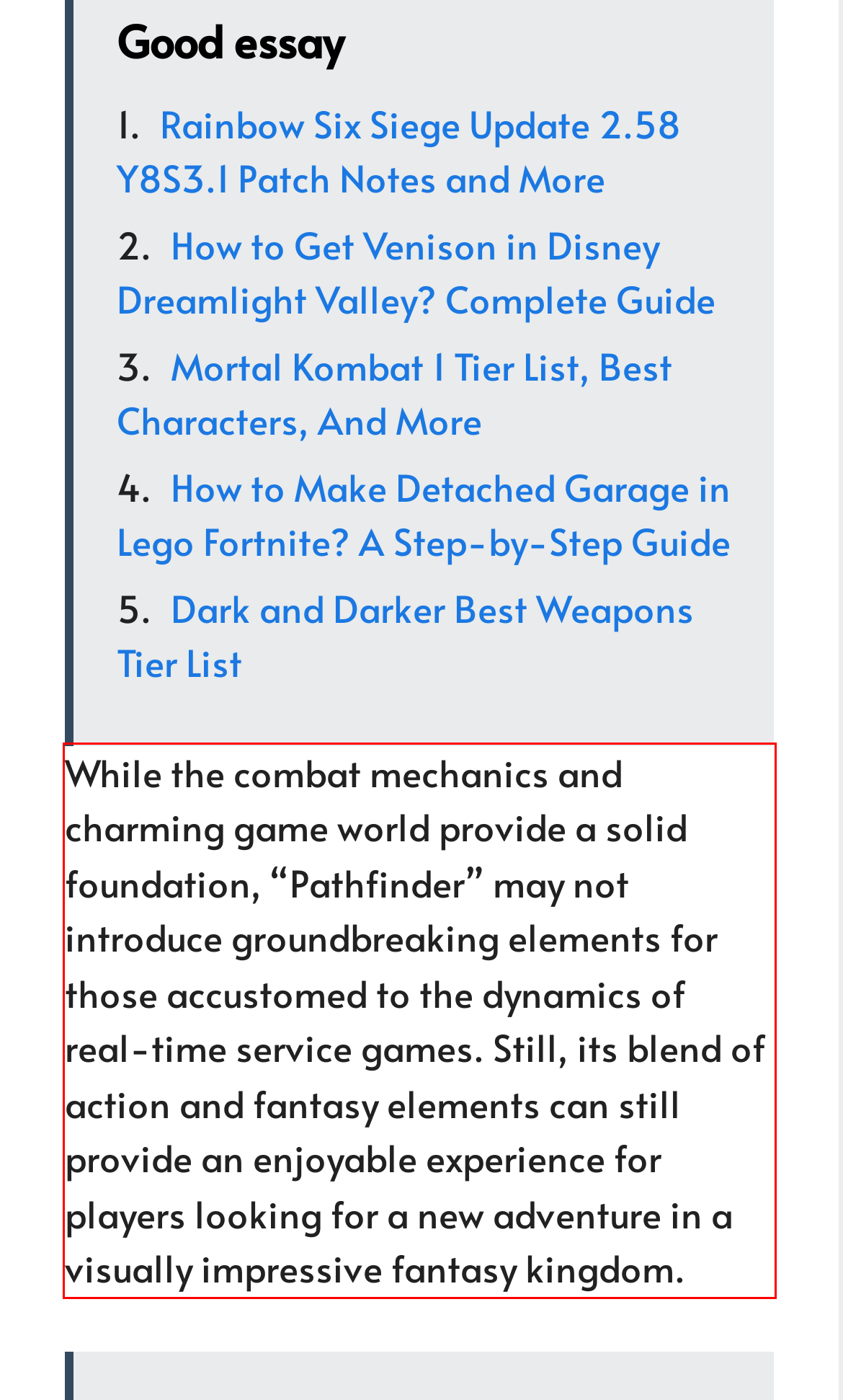Within the screenshot of the webpage, there is a red rectangle. Please recognize and generate the text content inside this red bounding box.

While the combat mechanics and charming game world provide a solid foundation, “Pathfinder” may not introduce groundbreaking elements for those accustomed to the dynamics of real-time service games. Still, its blend of action and fantasy elements can still provide an enjoyable experience for players looking for a new adventure in a visually impressive fantasy kingdom.